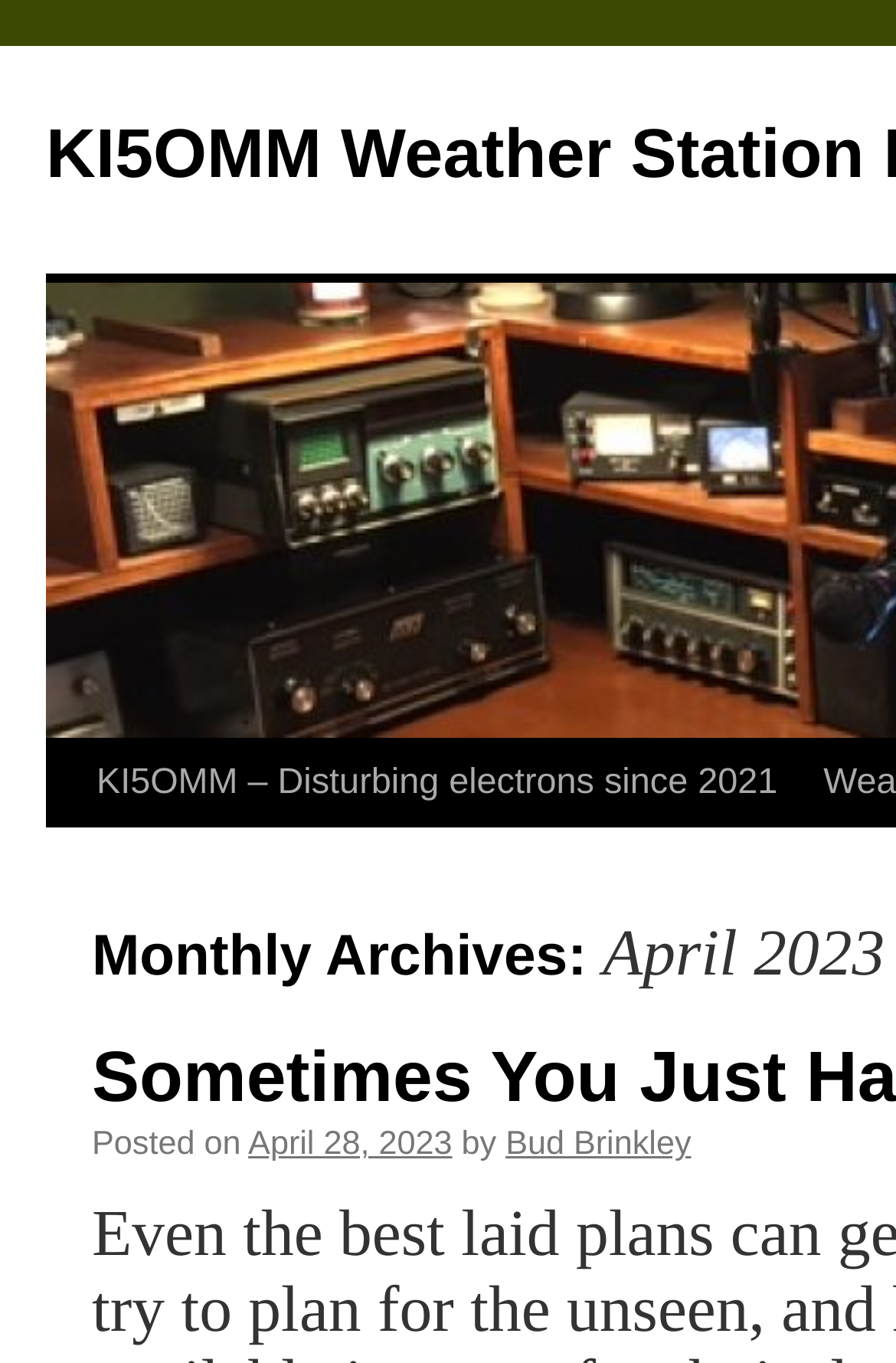Identify and extract the main heading of the webpage.

Monthly Archives: April 2023